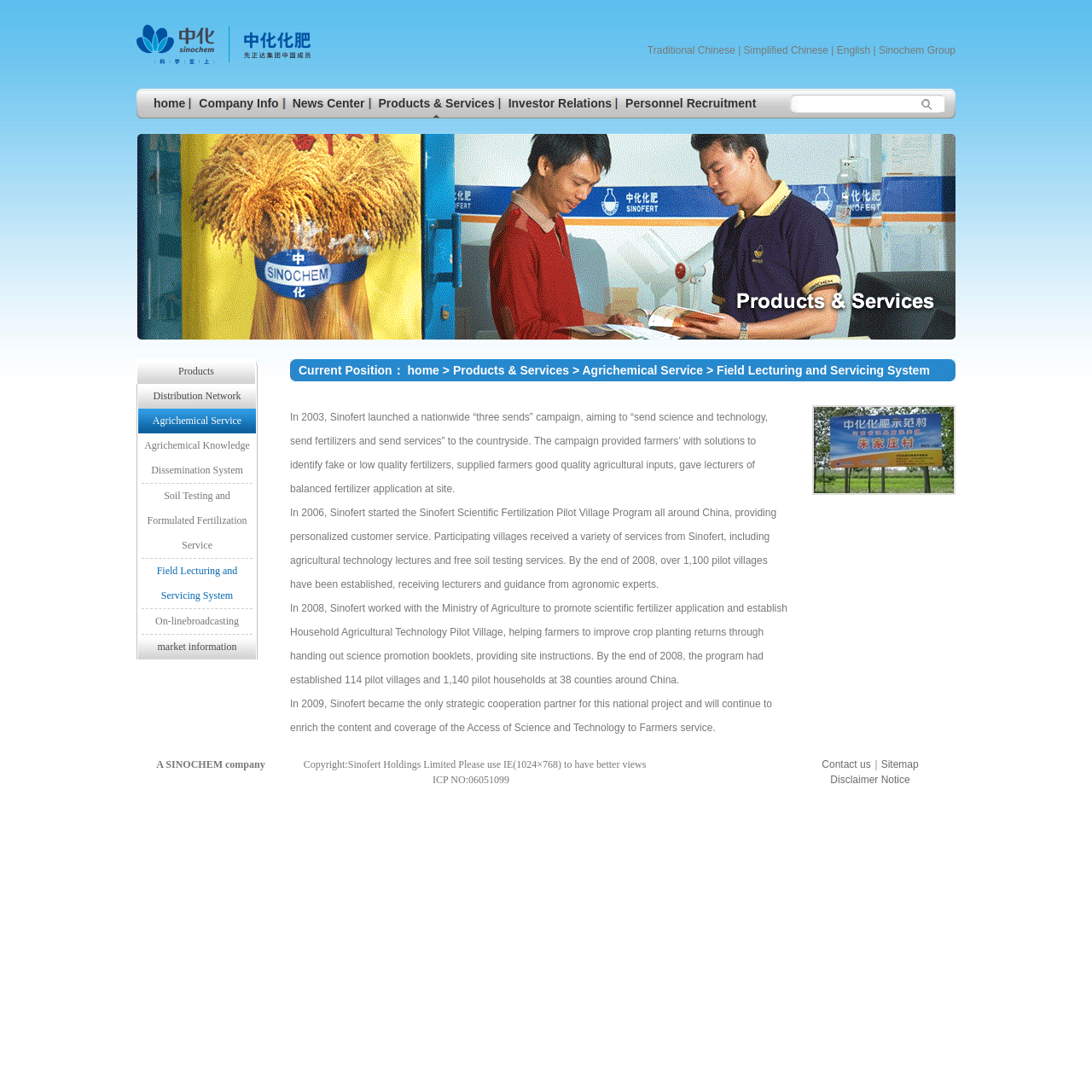Determine the bounding box coordinates of the clickable region to carry out the instruction: "View Field Lecturing and Servicing System".

[0.125, 0.512, 0.236, 0.558]